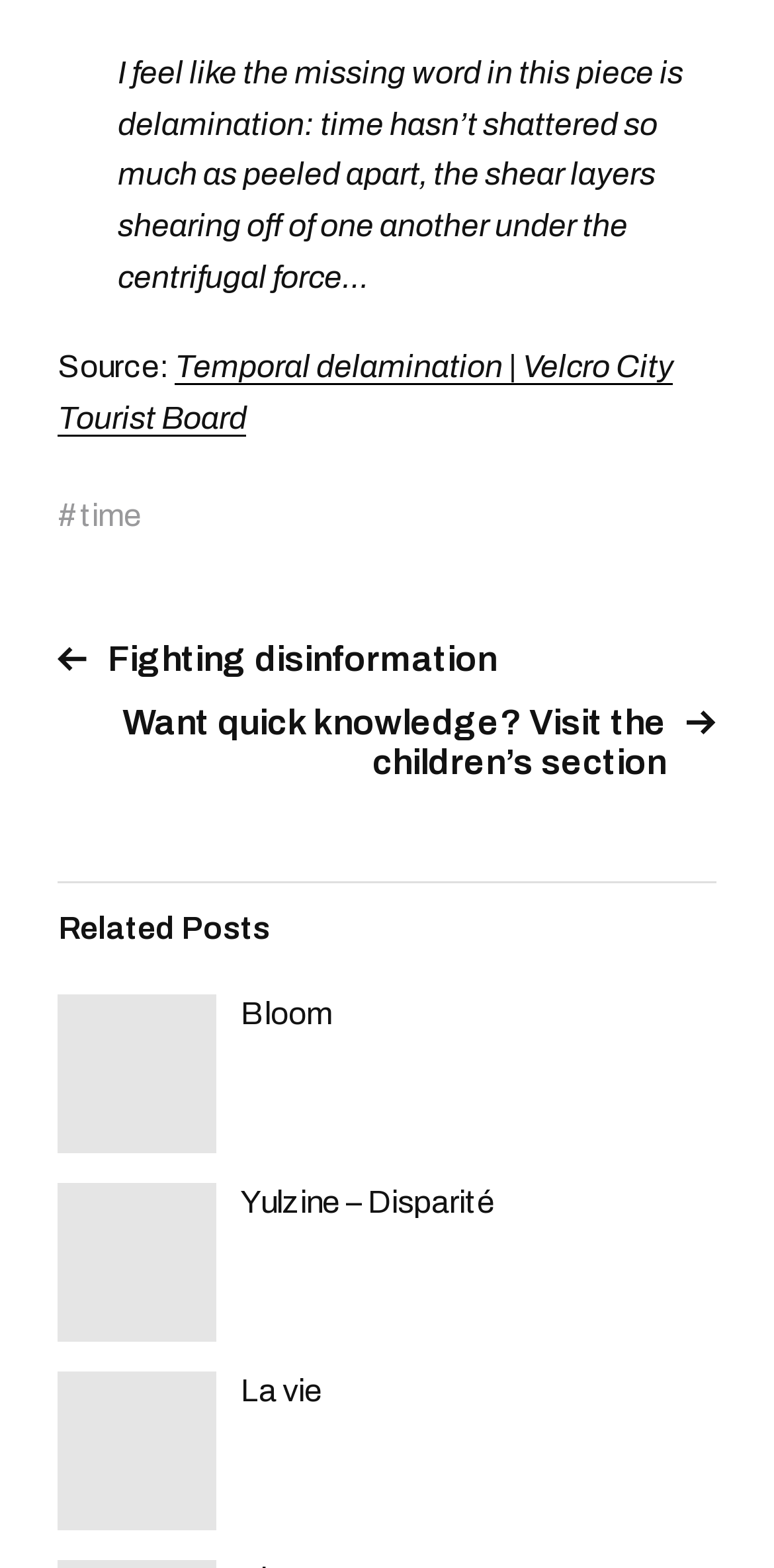Determine the bounding box coordinates of the UI element described below. Use the format (top-left x, top-left y, bottom-right x, bottom-right y) with floating point numbers between 0 and 1: Bloom

[0.075, 0.635, 0.925, 0.736]